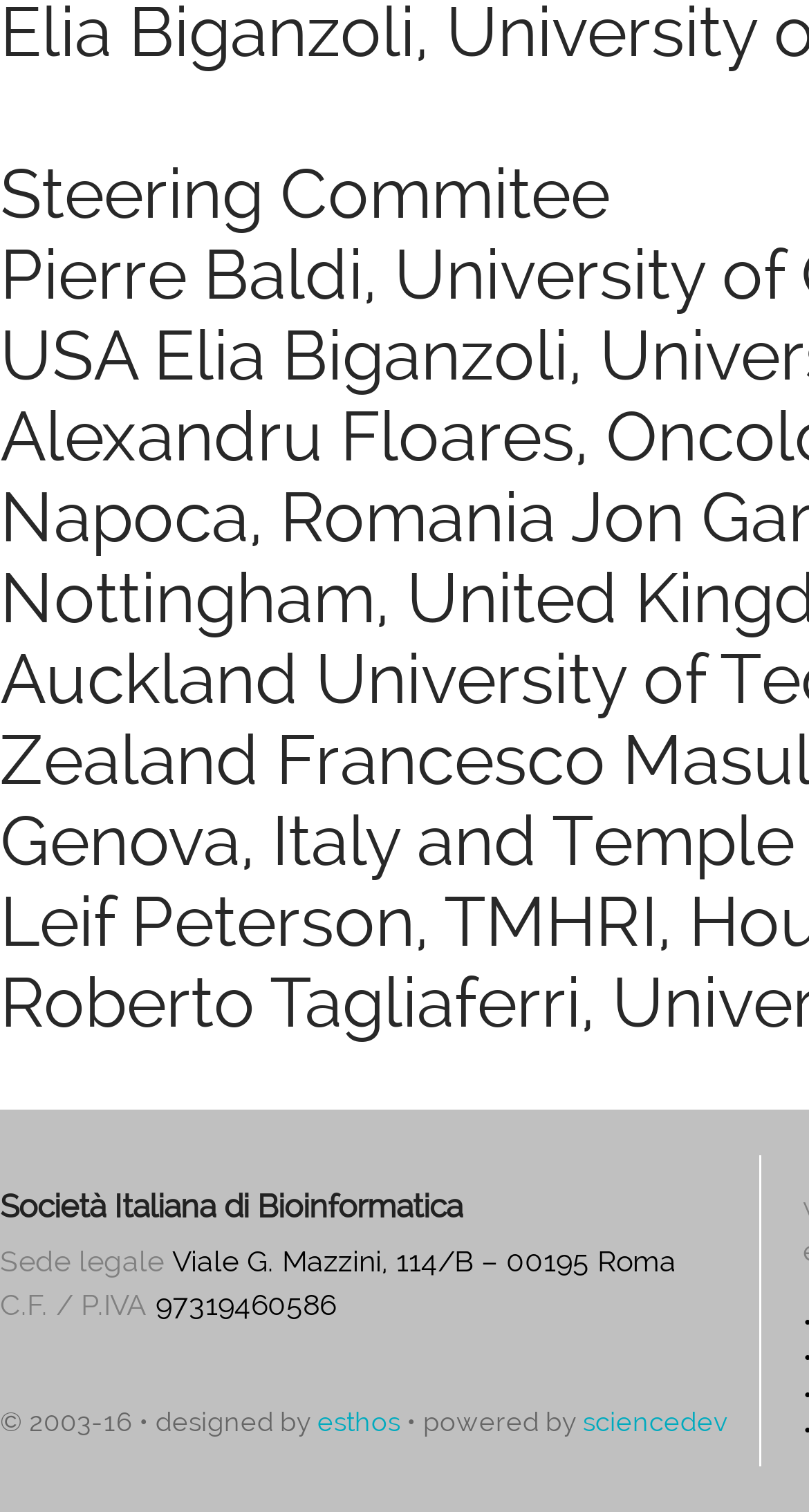What is the name of the committee?
Please provide a comprehensive answer to the question based on the webpage screenshot.

The name of the committee can be found at the top of the webpage, where it is written in a static text element 'Steering Committee' with bounding box coordinates [0.0, 0.102, 0.754, 0.155].